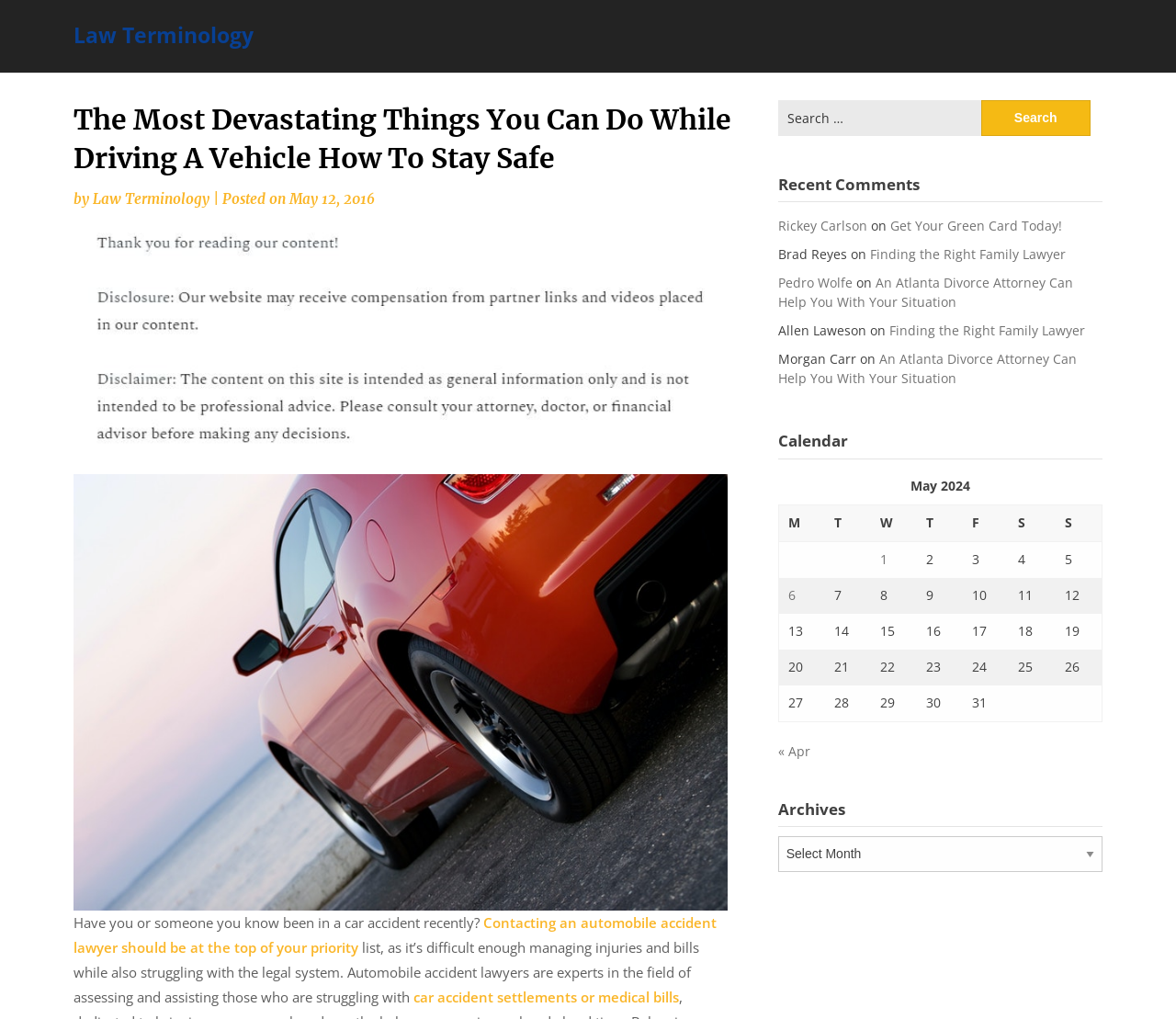By analyzing the image, answer the following question with a detailed response: What is the category of the image?

The category of the image can be inferred from the alt text 'Personal injury lawsuit settlements' which suggests that the image is related to personal injury lawsuit settlements.